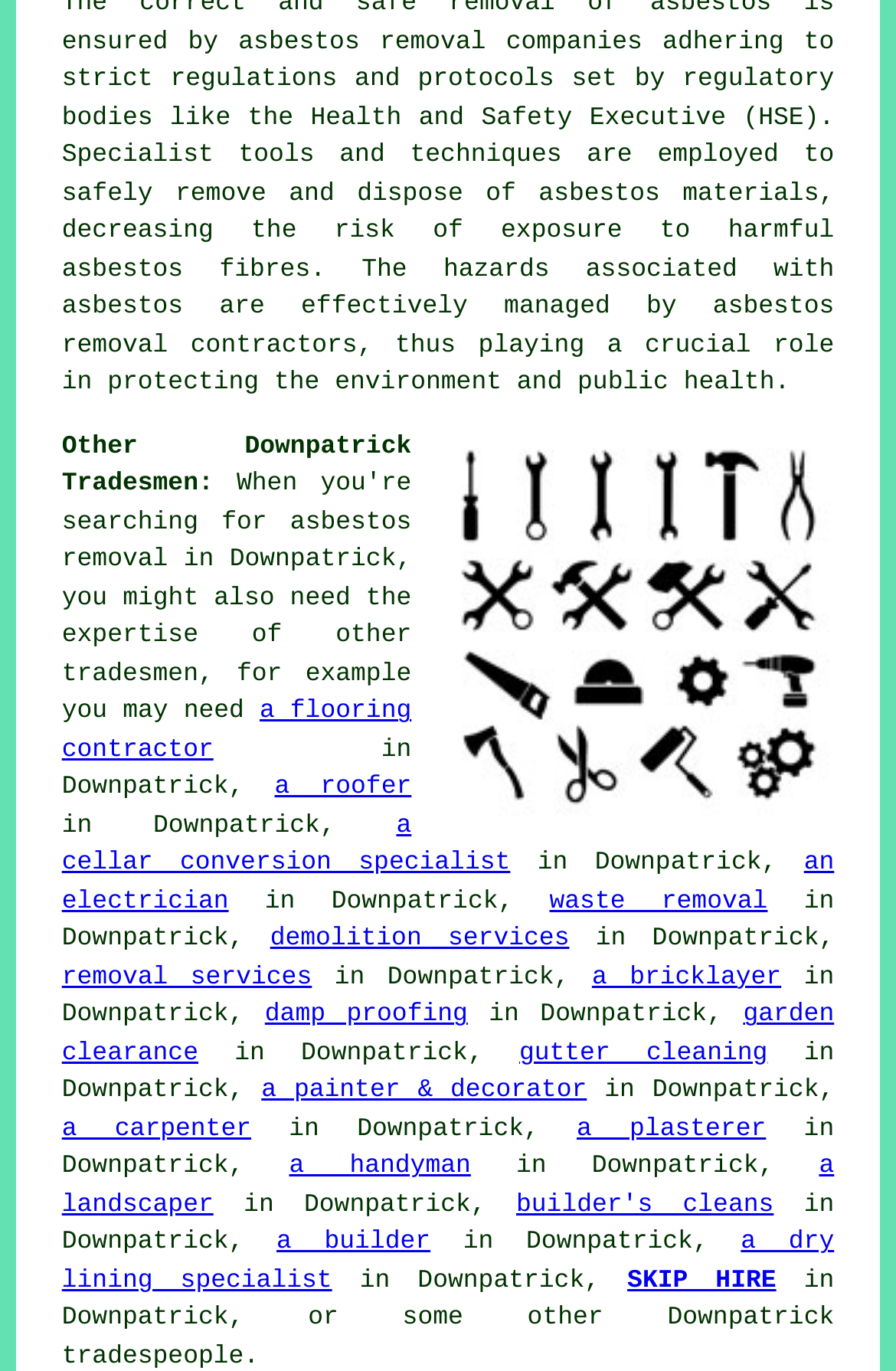Please locate the bounding box coordinates of the element that should be clicked to complete the given instruction: "click asbestos removal companies".

[0.266, 0.022, 0.717, 0.042]